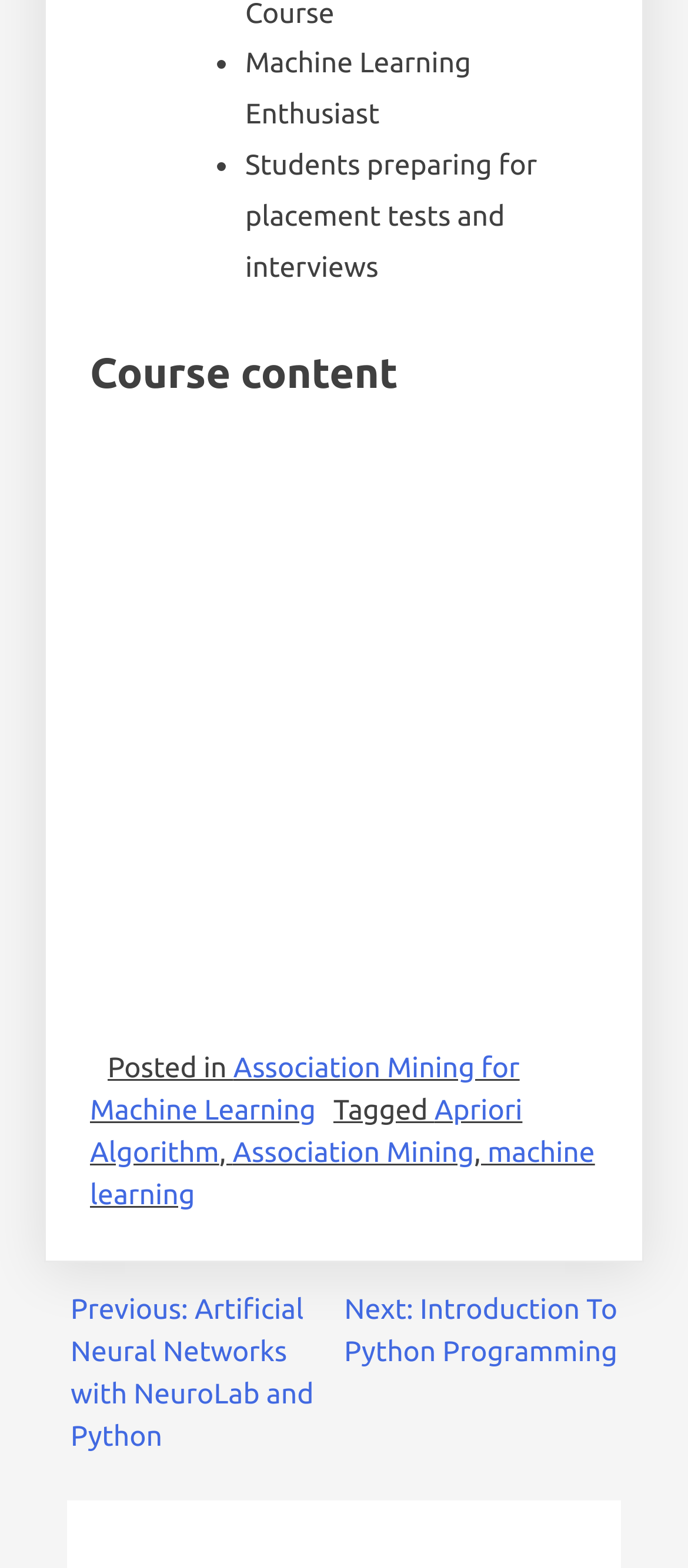Identify the bounding box for the described UI element: "Apriori Algorithm".

[0.131, 0.698, 0.759, 0.745]